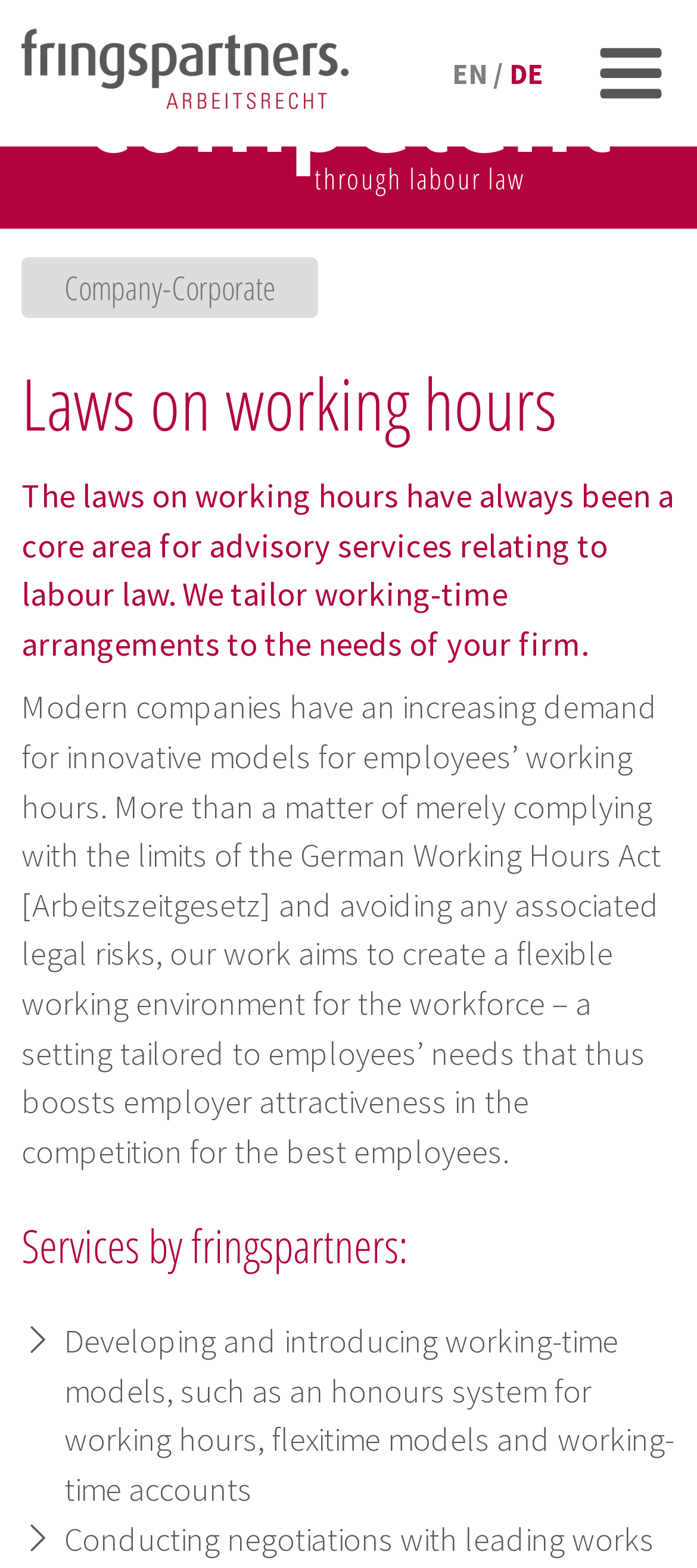Illustrate the webpage with a detailed description.

The webpage is about the services of a law firm, fringspartners, specializing in working law in Düsseldorf. At the top left, there is a link to the start page of the offer, accompanied by an image. To the right of this link, there is a language selection option with "EN" and "DE" links, and an image that controls the offcanvas navigation.

Below the language selection, there is a heading "Company-Corporate" followed by a heading "Laws on working hours" which spans almost the entire width of the page. Underneath this heading, there is a paragraph of text that explains the law firm's expertise in working hours and how they tailor working-time arrangements to the needs of their clients.

Further down, there is another paragraph of text that discusses the importance of creating a flexible working environment for employees, going beyond mere compliance with the German Working Hours Act. This text is followed by a heading "Services by fringspartners:" which is positioned near the bottom of the page. Below this heading, there is a list of services provided by the law firm, including developing and introducing working-time models such as honours systems, flexitime models, and working-time accounts.